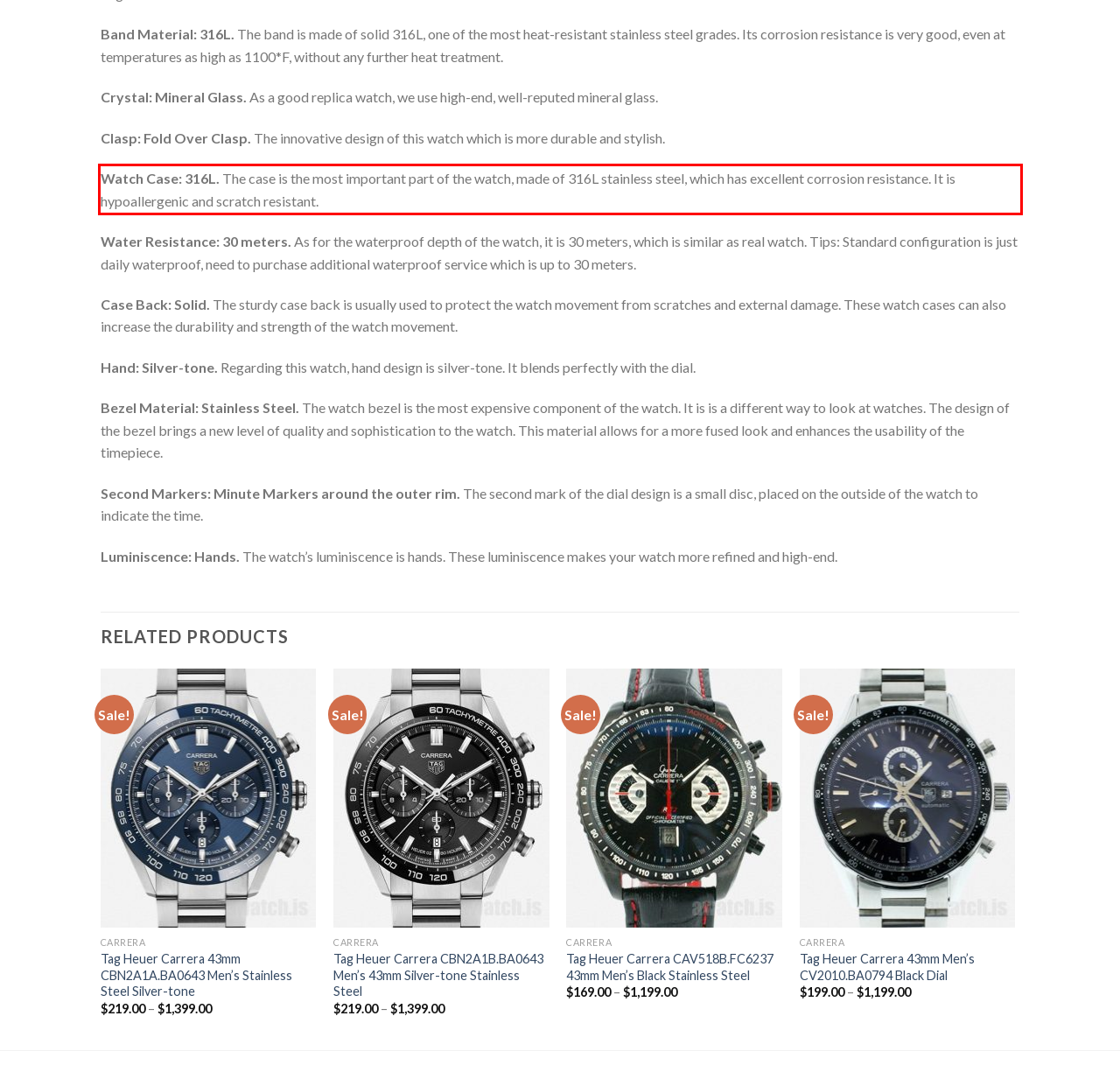Please extract the text content within the red bounding box on the webpage screenshot using OCR.

Watch Case: 316L. The case is the most important part of the watch, made of 316L stainless steel, which has excellent corrosion resistance. It is hypoallergenic and scratch resistant.